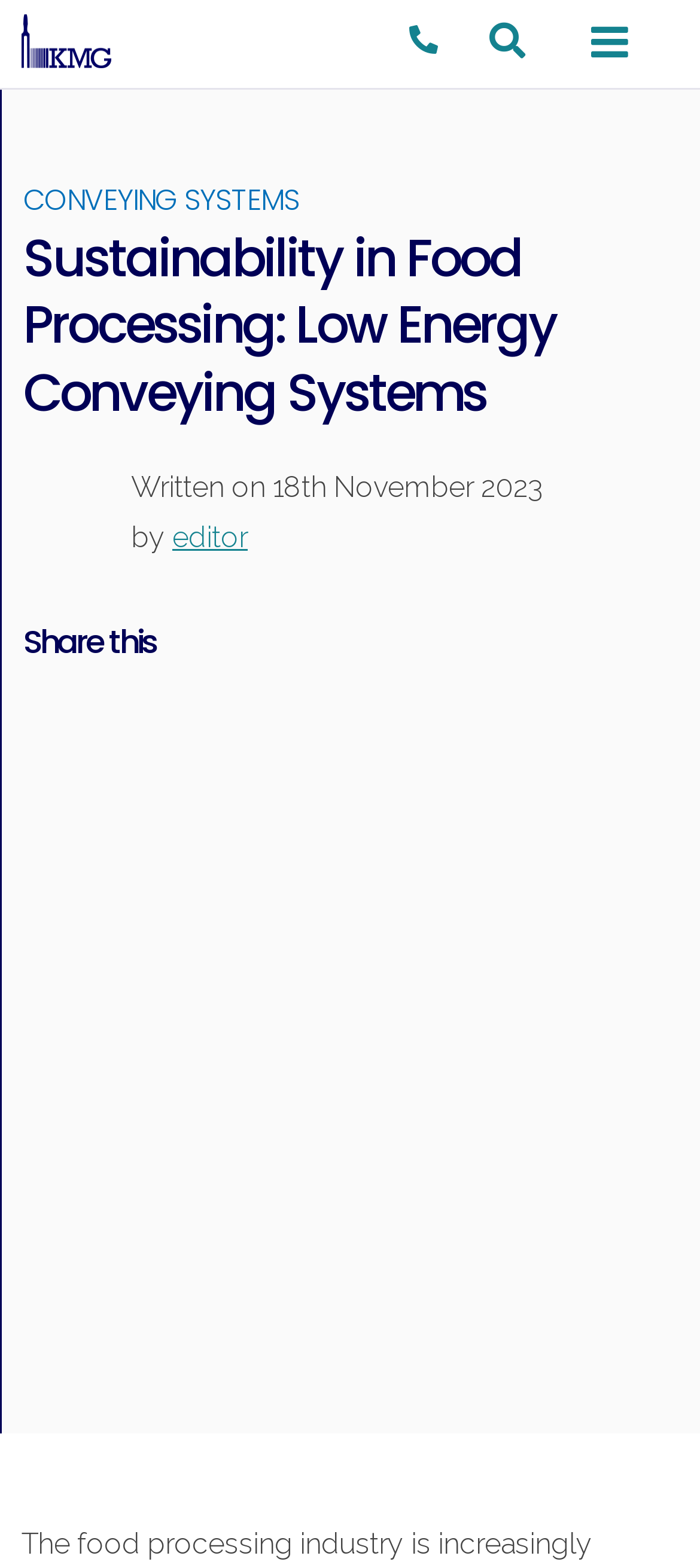Produce a meticulous description of the webpage.

The webpage is focused on sustainability in the food processing industry, specifically highlighting KMG conveying systems as the most environmentally friendly option. 

At the top left of the page, there is a link to "KMG Systems" accompanied by an image with the same name. 

On the top right, there are two links represented by icons, one resembling a Facebook logo and the other resembling a Twitter logo.

Below these icons, the main content of the page begins. The title "Sustainability in Food Processing: Low Energy Conveying Systems" is prominently displayed, followed by a smaller heading "CONVEYING SYSTEMS". 

To the right of the title, there is an image related to sustainability in food processing. 

The author and publication date of the article are mentioned, with the text "Written on" followed by the date "18th November 2023" and the author's name "editor" as a link. 

Further down, there is a heading "Share this" and a large image that takes up most of the width of the page, titled "Sustainable conveying systems".